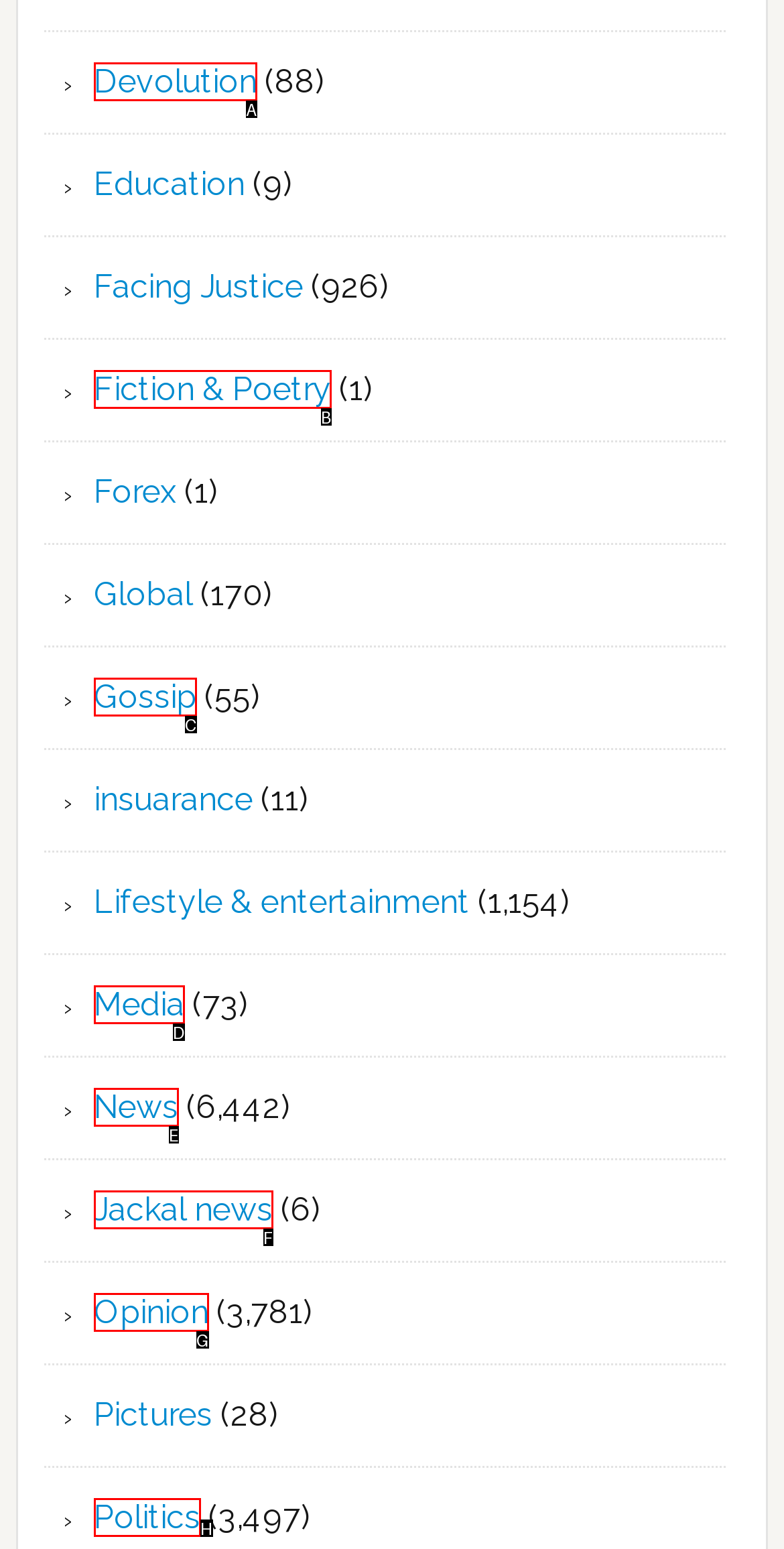Refer to the description: Jackal news and choose the option that best fits. Provide the letter of that option directly from the options.

F